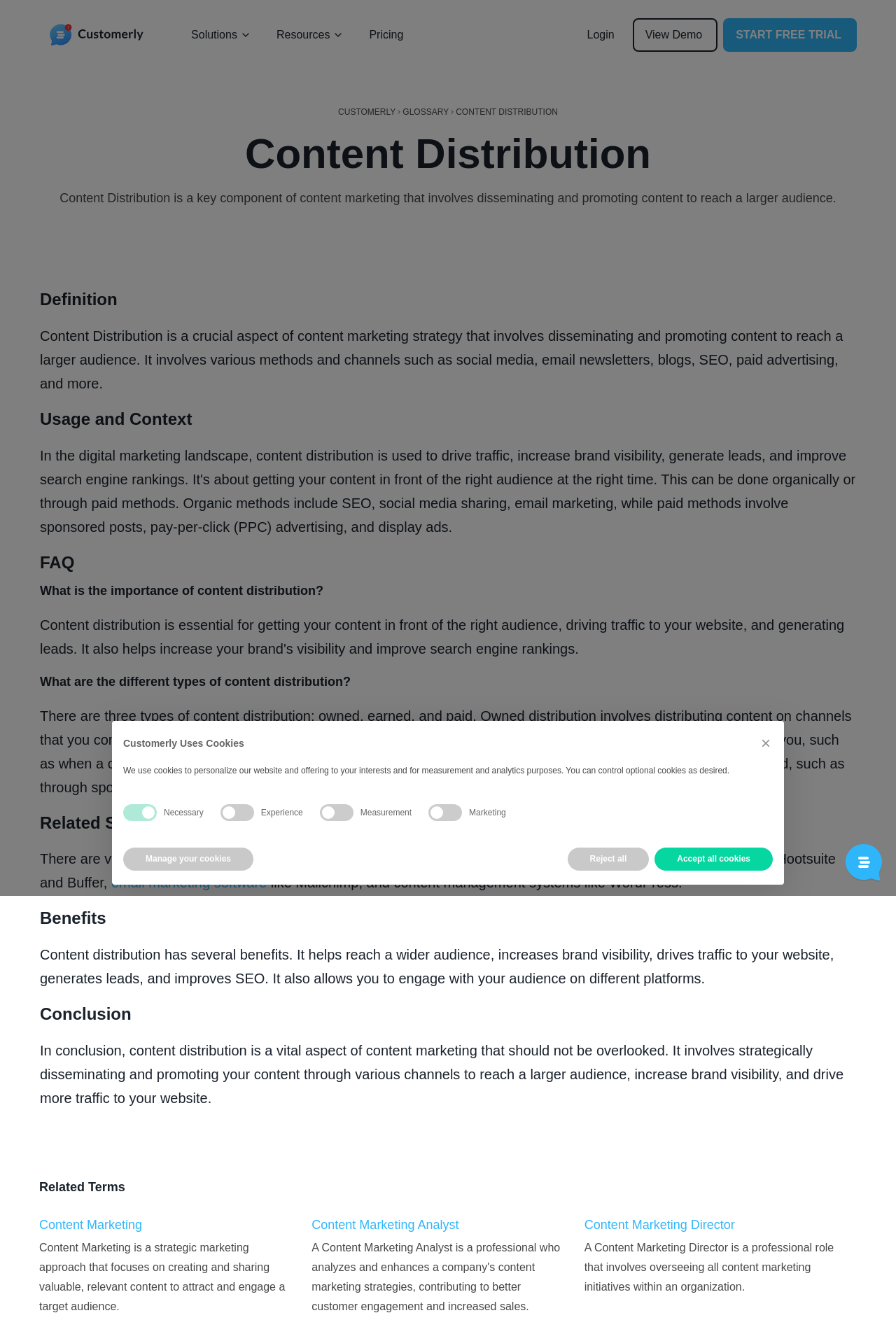Provide the bounding box coordinates for the area that should be clicked to complete the instruction: "Click the 'GLOSSARY' link".

[0.449, 0.079, 0.501, 0.088]